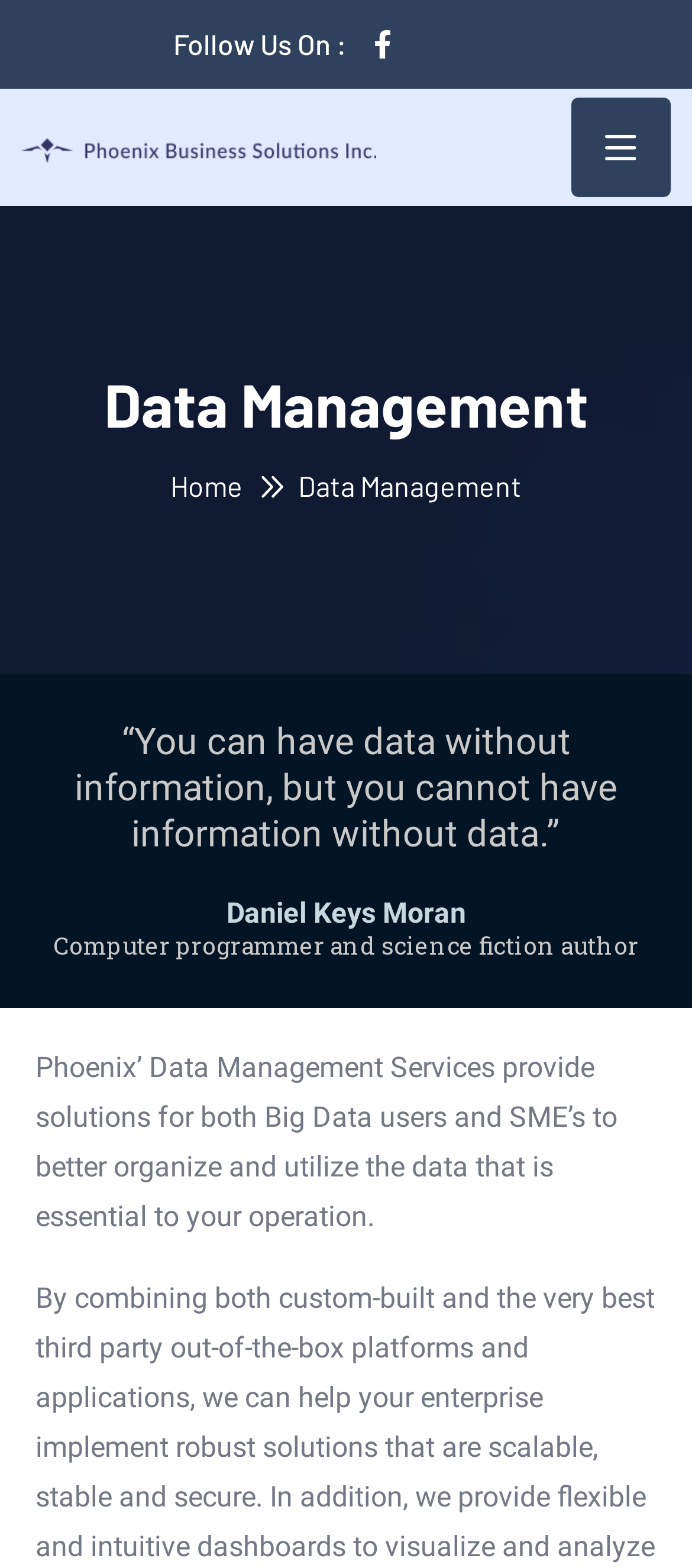Respond to the question below with a single word or phrase: What is the quote about?

Data and information